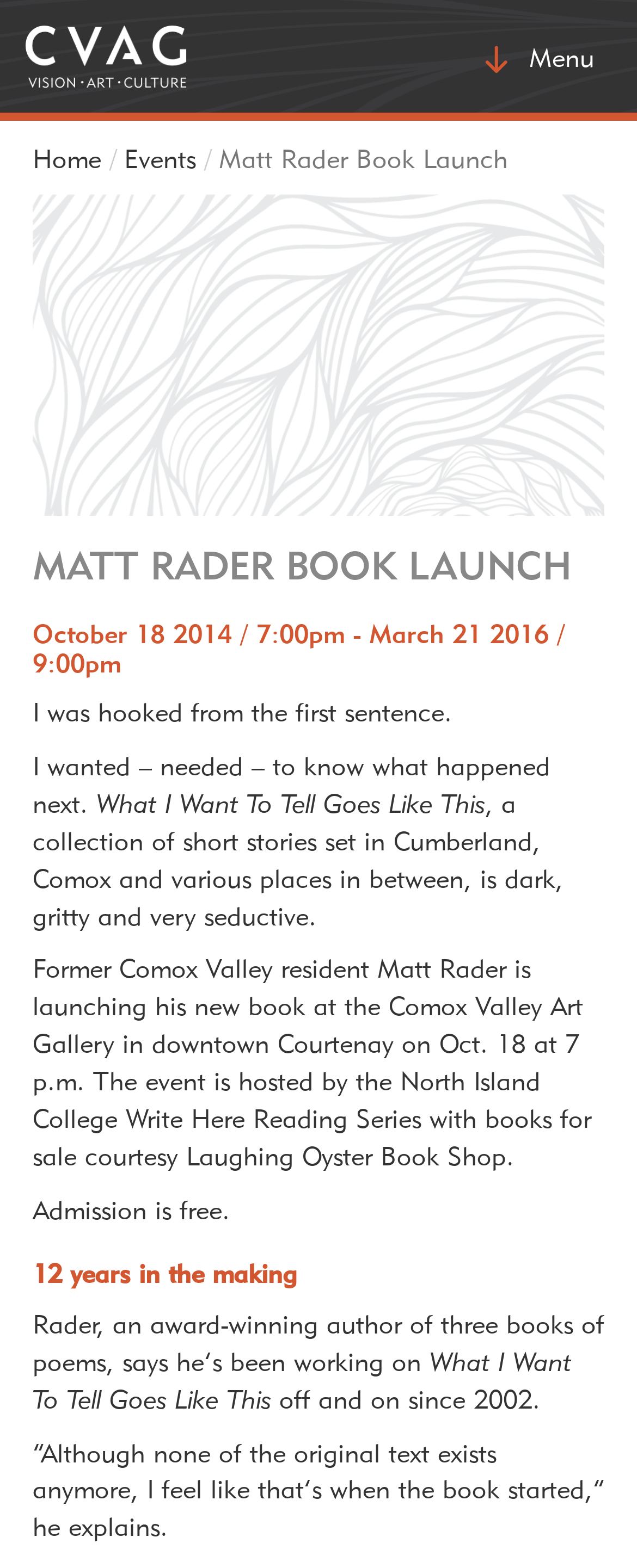Provide a short answer using a single word or phrase for the following question: 
How long has Matt Rader been working on the book?

12 years